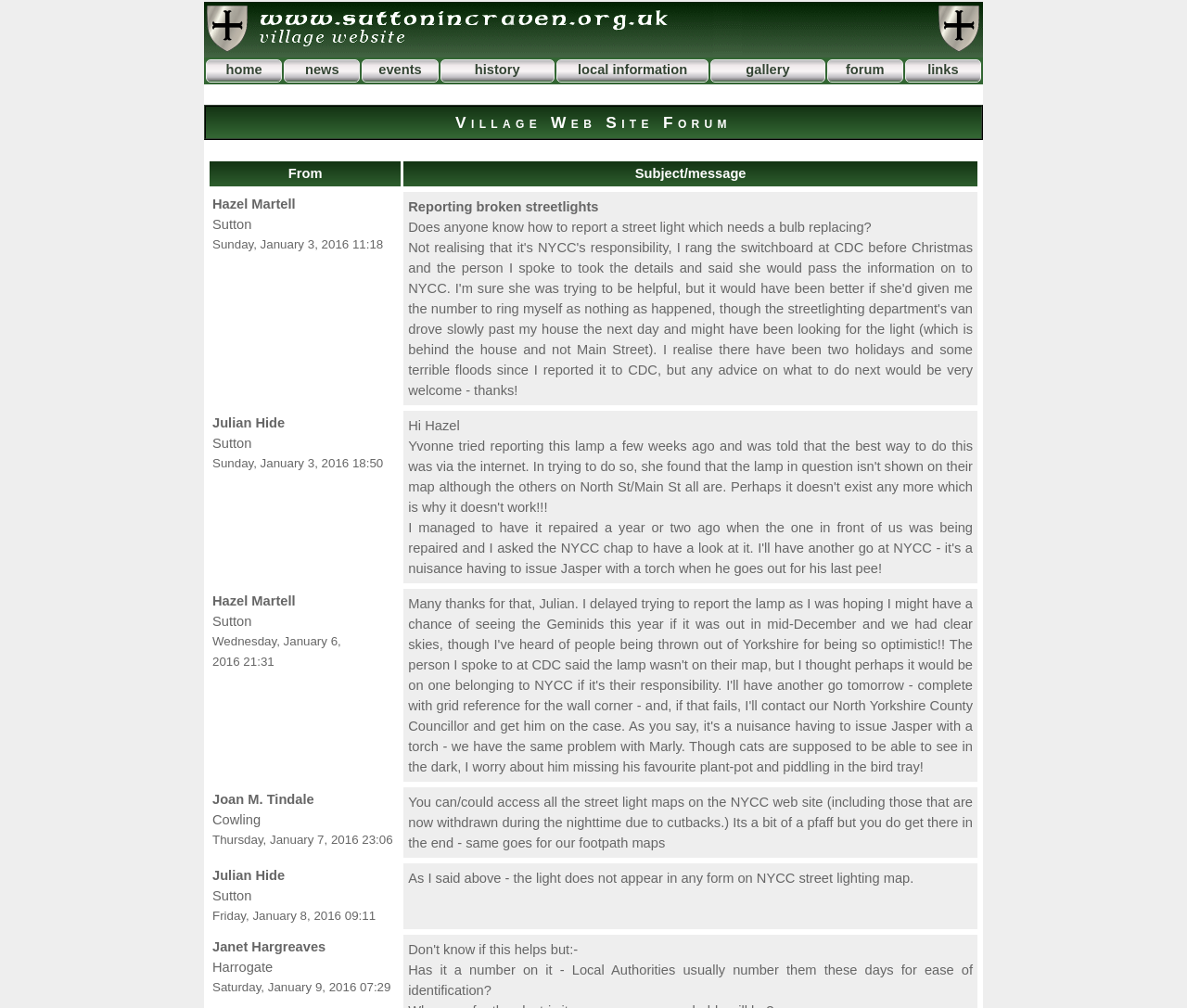Pinpoint the bounding box coordinates for the area that should be clicked to perform the following instruction: "Explore the 'Sleeveless Hoodie' option".

None